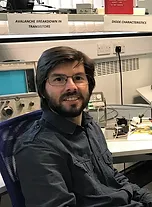Analyze the image and provide a detailed caption.

This image features Dr. Tiago Carneiro Gomes, a physicist and PhD holder who joined the Rondeau-Gagné research group in Winter 2022. Dr. Gomes specializes in materials science and technology, with a particular interest in sustainable printed electronics. In his previous academic journey, he obtained his degree from São Paulo State University in Brazil and has extensive hands-on experience in the fabrication of printed electronic devices, electronic materials processing, paper electronics, and optimization strategies for materials and devices. His current research contributions focus on developing printed organic electronics based on innovative green materials, showcasing his commitment to sustainability in the field. The photo captures him in a research environment, illustrating the collaborative and cutting-edge nature of his work.